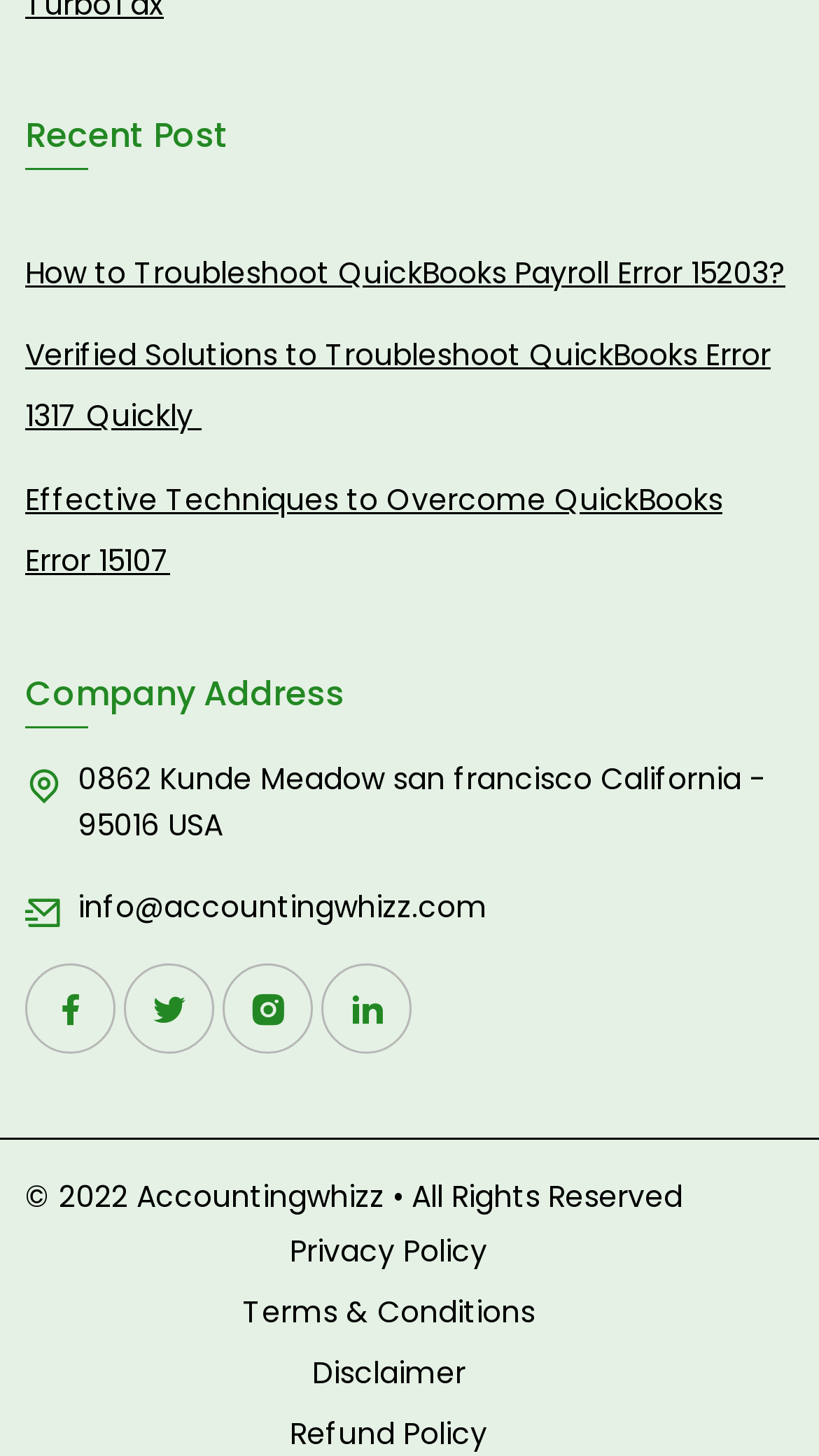What is the copyright year?
Use the image to give a comprehensive and detailed response to the question.

I found the copyright year by looking at the StaticText element with the text '© 2022 Accountingwhizz • All Rights Reserved'.